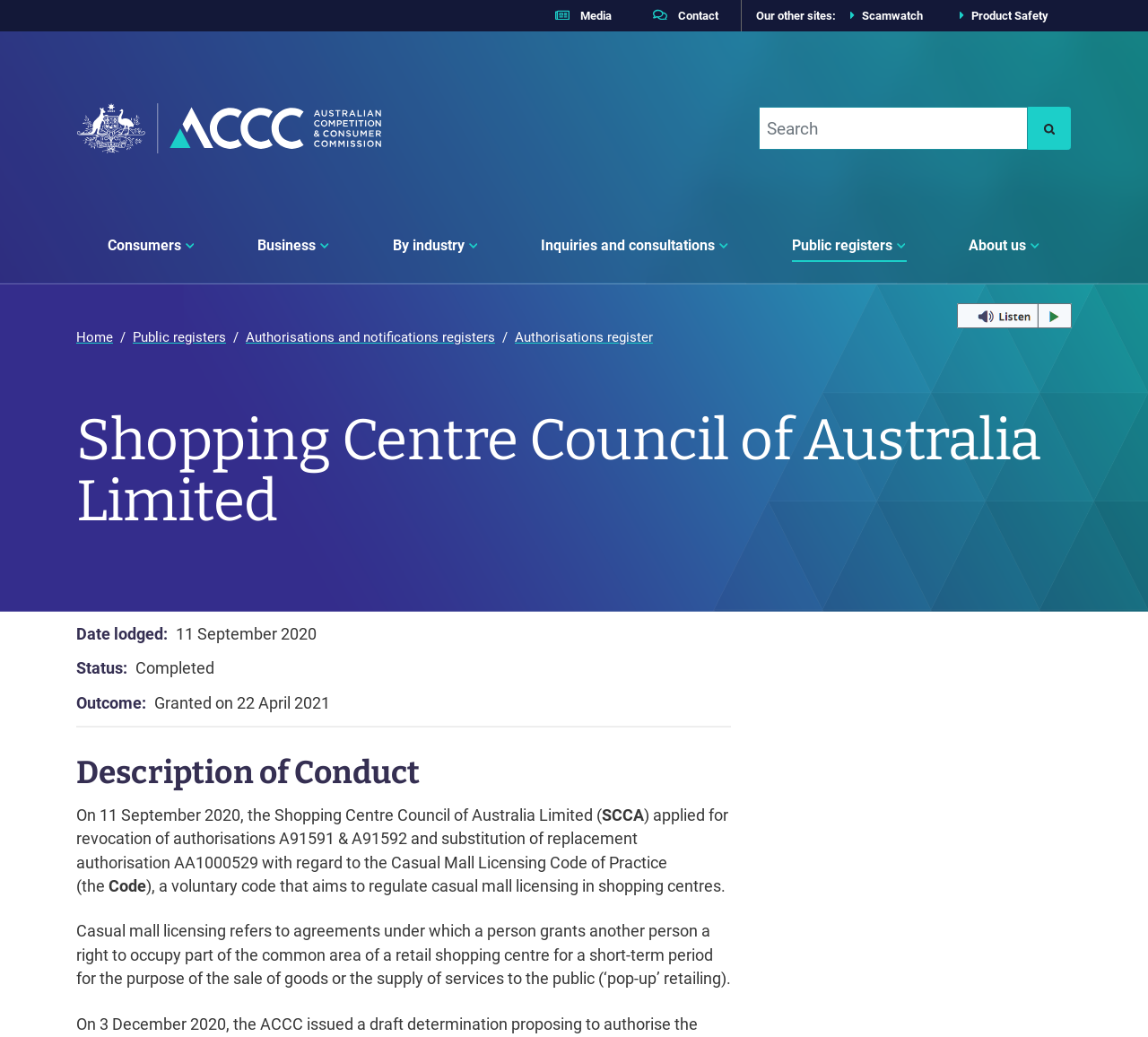What is the name of the council?
Answer the question in a detailed and comprehensive manner.

I found the answer by looking at the top of the webpage, where it says 'Shopping Centre Council of Australia Limited | ACCC'. This is likely the name of the council.